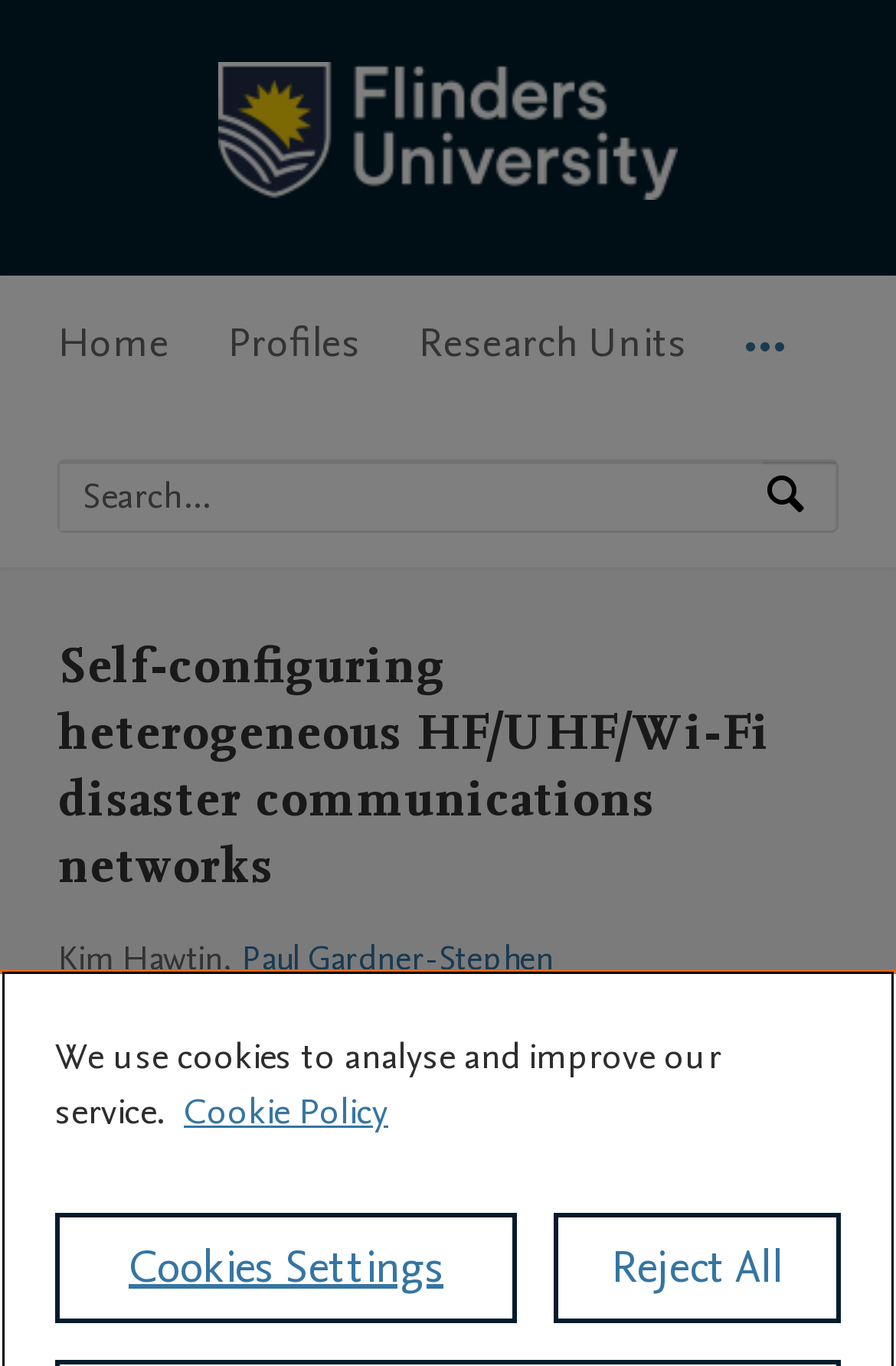Using the elements shown in the image, answer the question comprehensively: Who are the authors of the research output?

I found the answer by looking at the text below the main heading, which mentions 'Kim Hawtin,' and 'Paul Gardner-Stephen' as the authors of the research output.